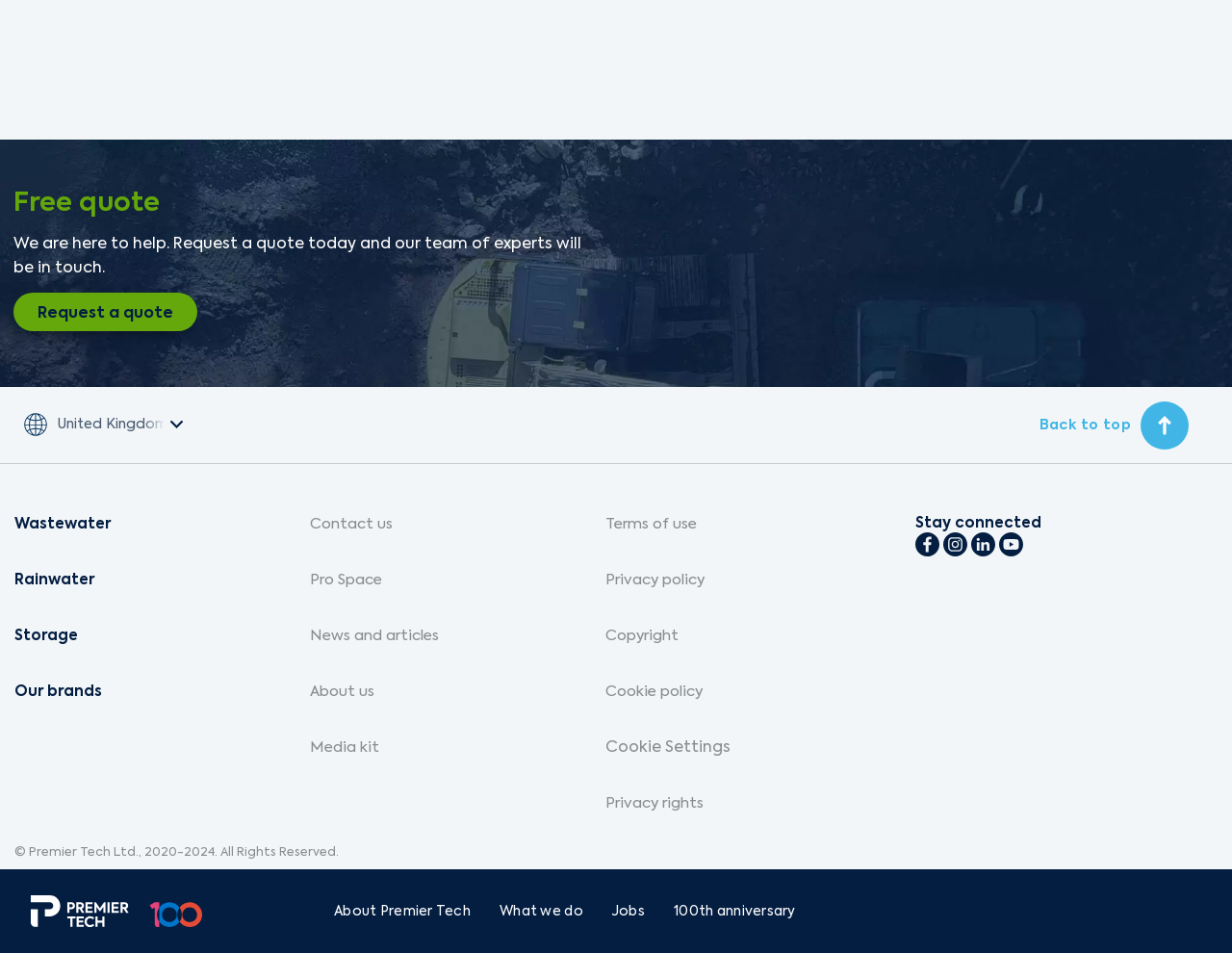Respond with a single word or phrase to the following question: What is the name of the company?

Premier Tech Ltd.